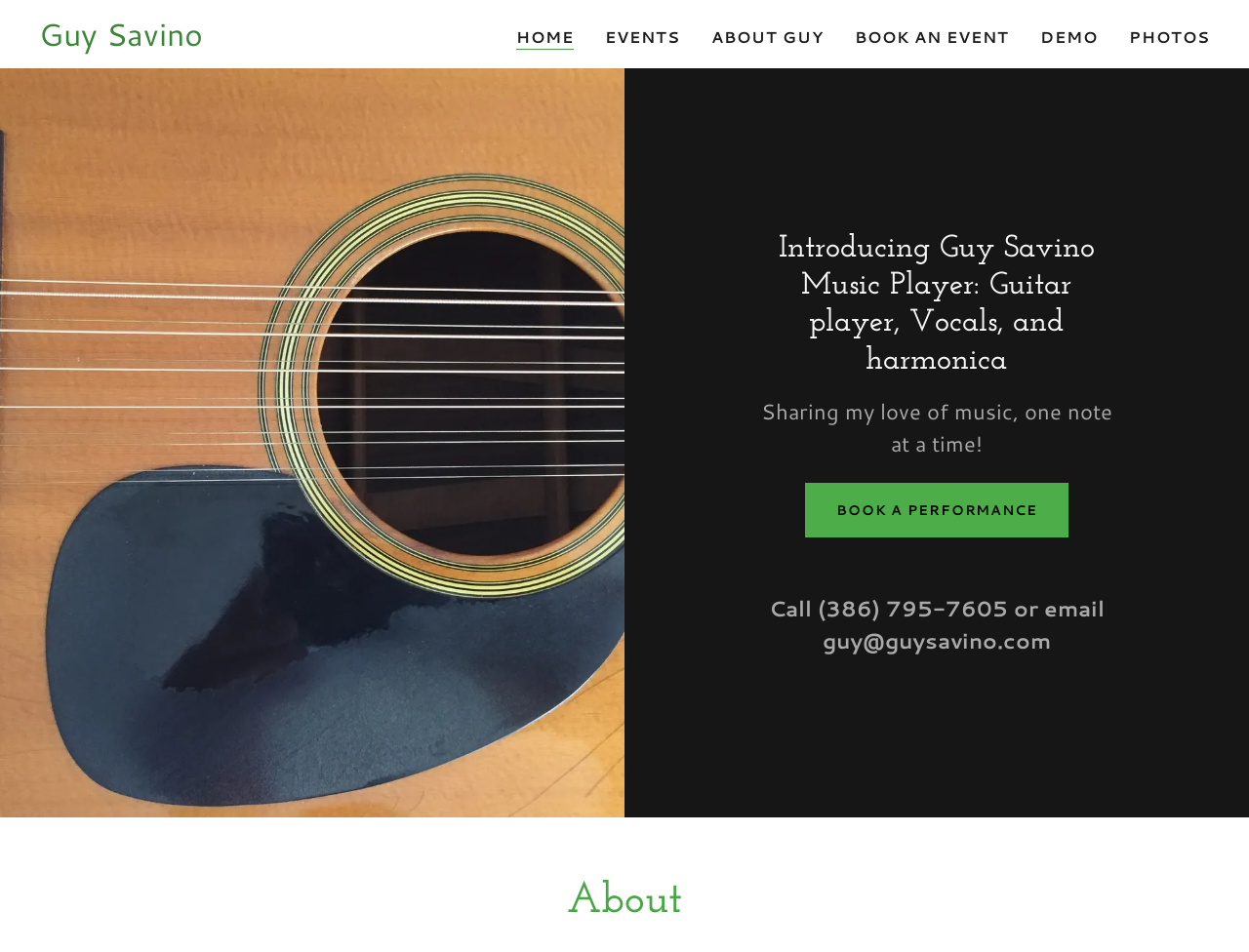Generate a thorough caption detailing the webpage content.

The webpage is about Guy Savino, an entertainer who plays guitar, vocals, and harmonica. At the top left of the page, there is a link to Guy Savino's name, which has a dropdown menu. Next to it, there are several links to different sections of the website, including HOME, EVENTS, ABOUT GUY, BOOK AN EVENT, DEMO, and PHOTOS.

Below these links, there is a large image that takes up half of the page. On the right side of the image, there is a heading that introduces Guy Savino as a music player who plays guitar, vocals, and harmonica. Below this heading, there is a paragraph of text that says "Sharing my love of music, one note at a time!".

Further down, there is a call-to-action link to BOOK A PERFORMANCE, followed by a section with contact information. This section includes a "Call" label, a phone number, and an "or email" label, along with an email address.

At the very bottom of the page, there is a heading that says "About".